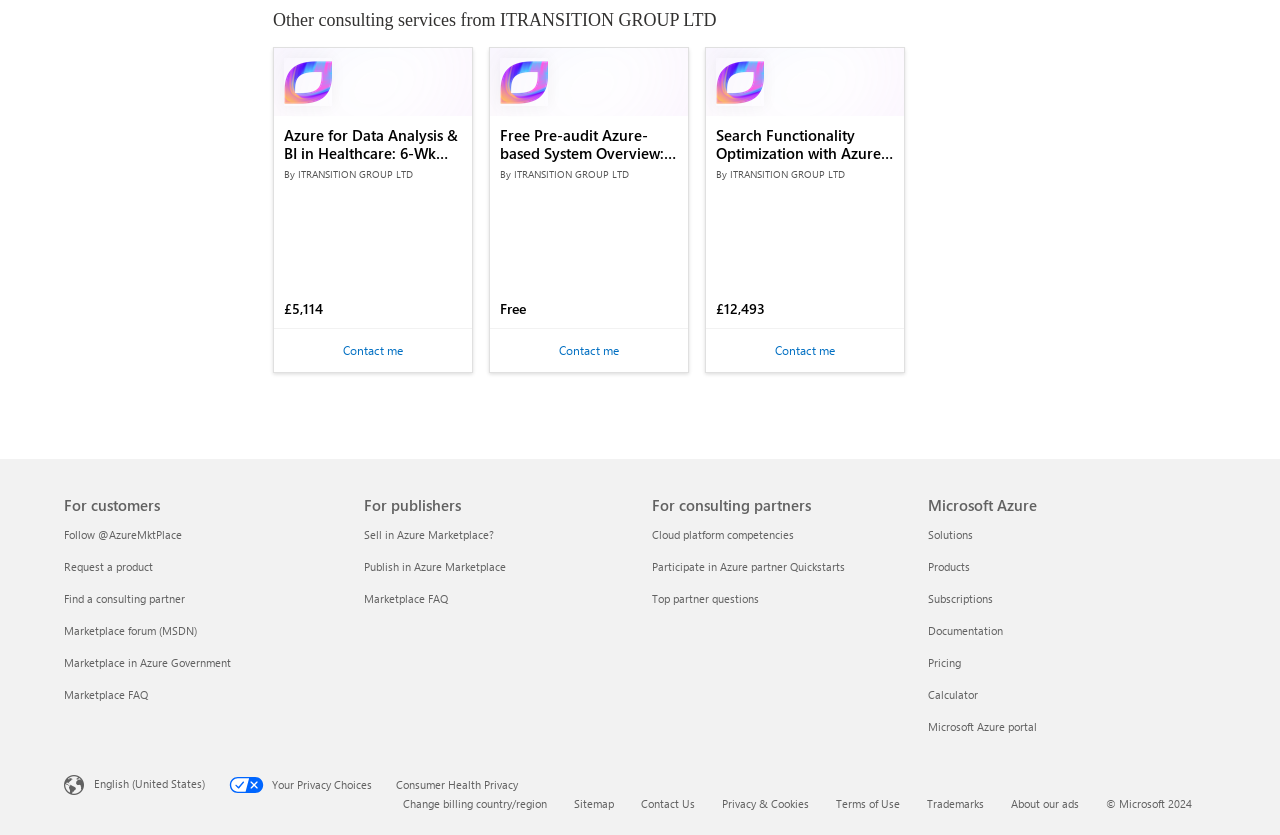Give a short answer using one word or phrase for the question:
Who is the provider of the consulting services?

ITRANSITION GROUP LTD